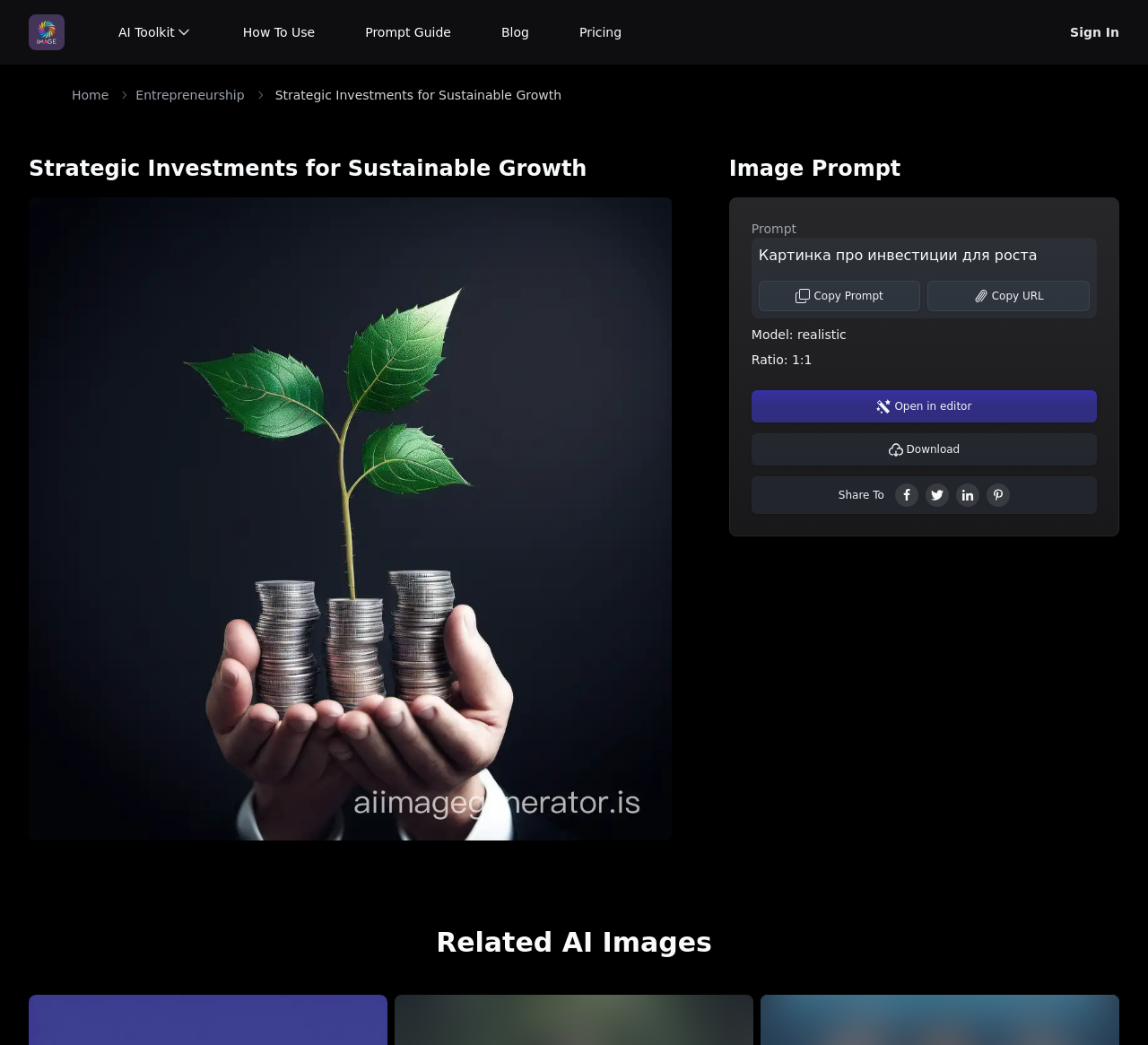Please identify the bounding box coordinates of the element that needs to be clicked to perform the following instruction: "View related AI images".

[0.025, 0.887, 0.975, 0.917]